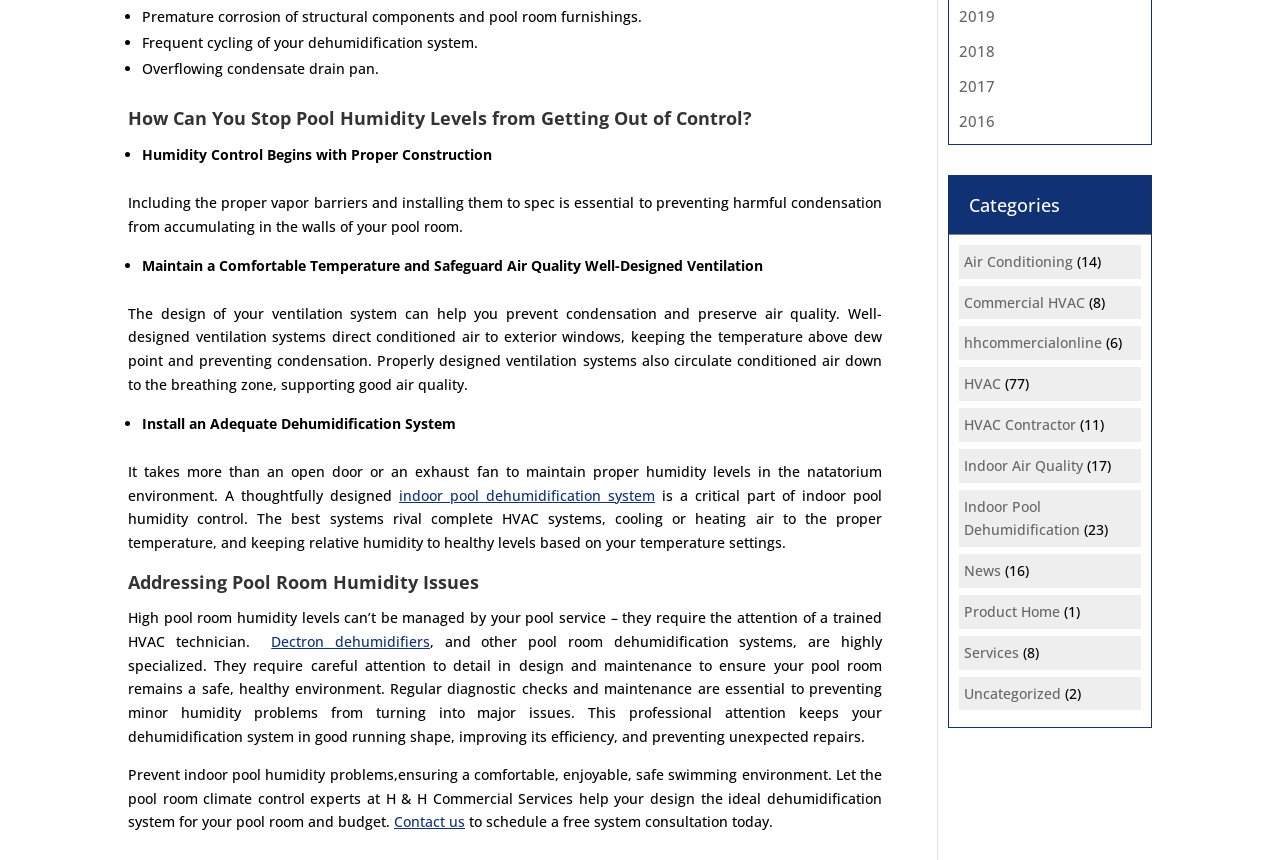Locate the UI element described by Home and provide its bounding box coordinates. Use the format (top-left x, top-left y, bottom-right x, bottom-right y) with all values as floating point numbers between 0 and 1.

None